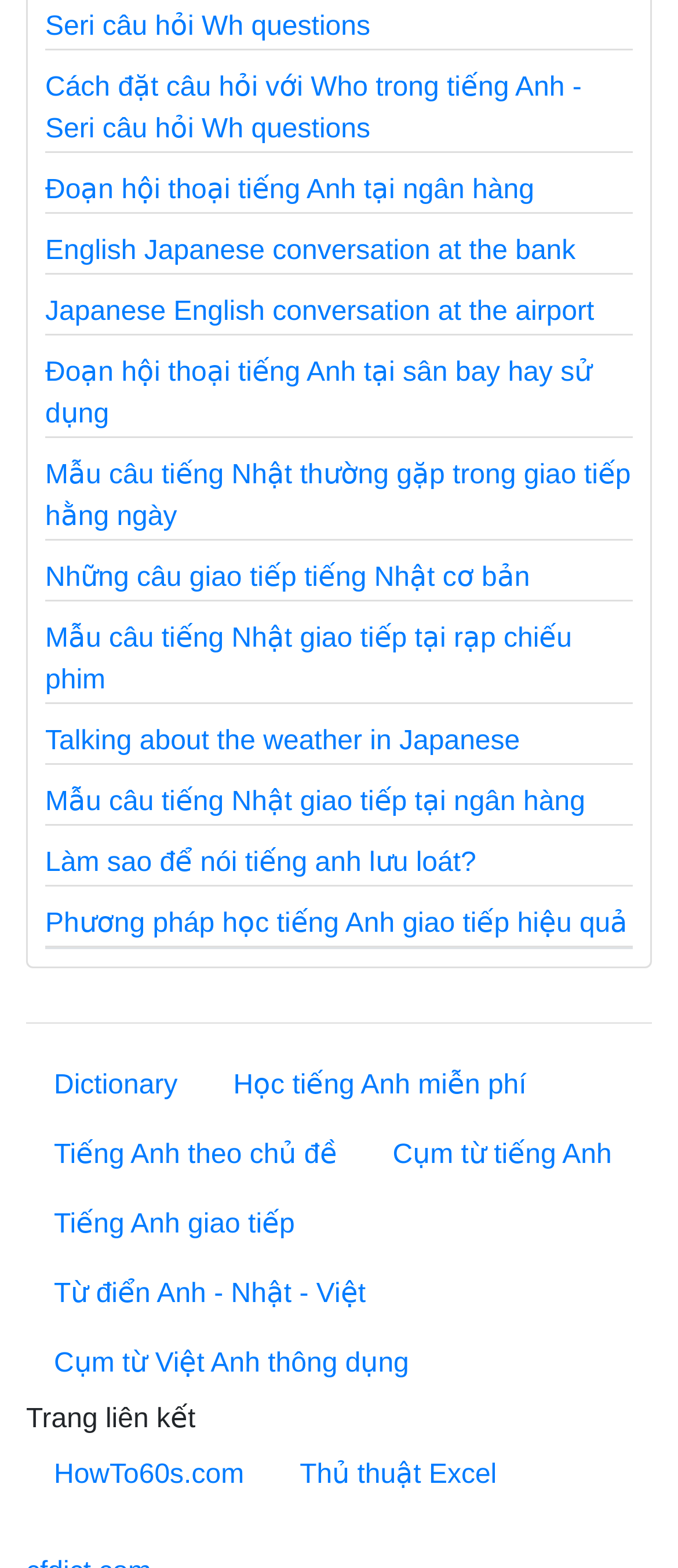What is the topic of the first link?
Using the information from the image, answer the question thoroughly.

The first link on the webpage has the text 'Cách đặt câu hỏi với Who trong tiếng Anh - Seri câu hỏi Wh questions', which indicates that the topic of the first link is Wh questions.